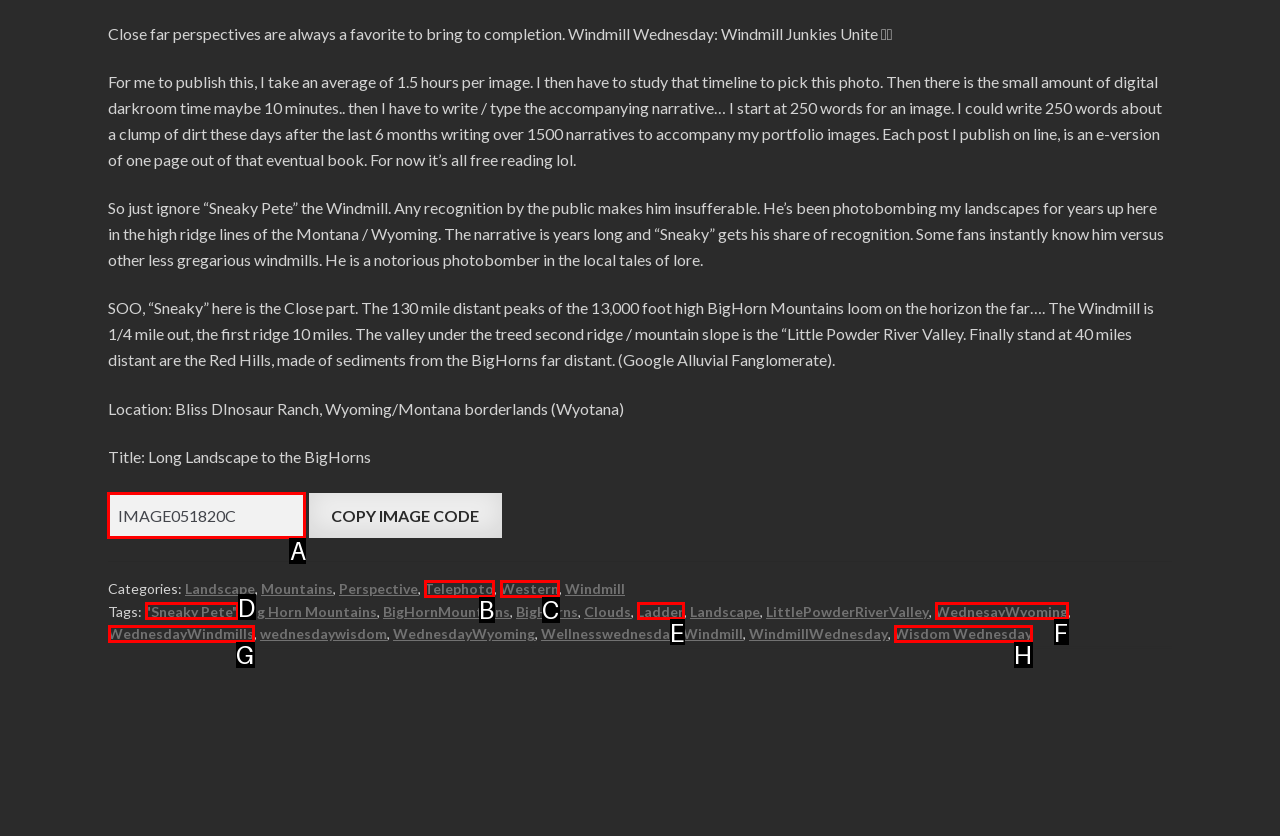Determine which HTML element to click to execute the following task: type in the textbox Answer with the letter of the selected option.

A